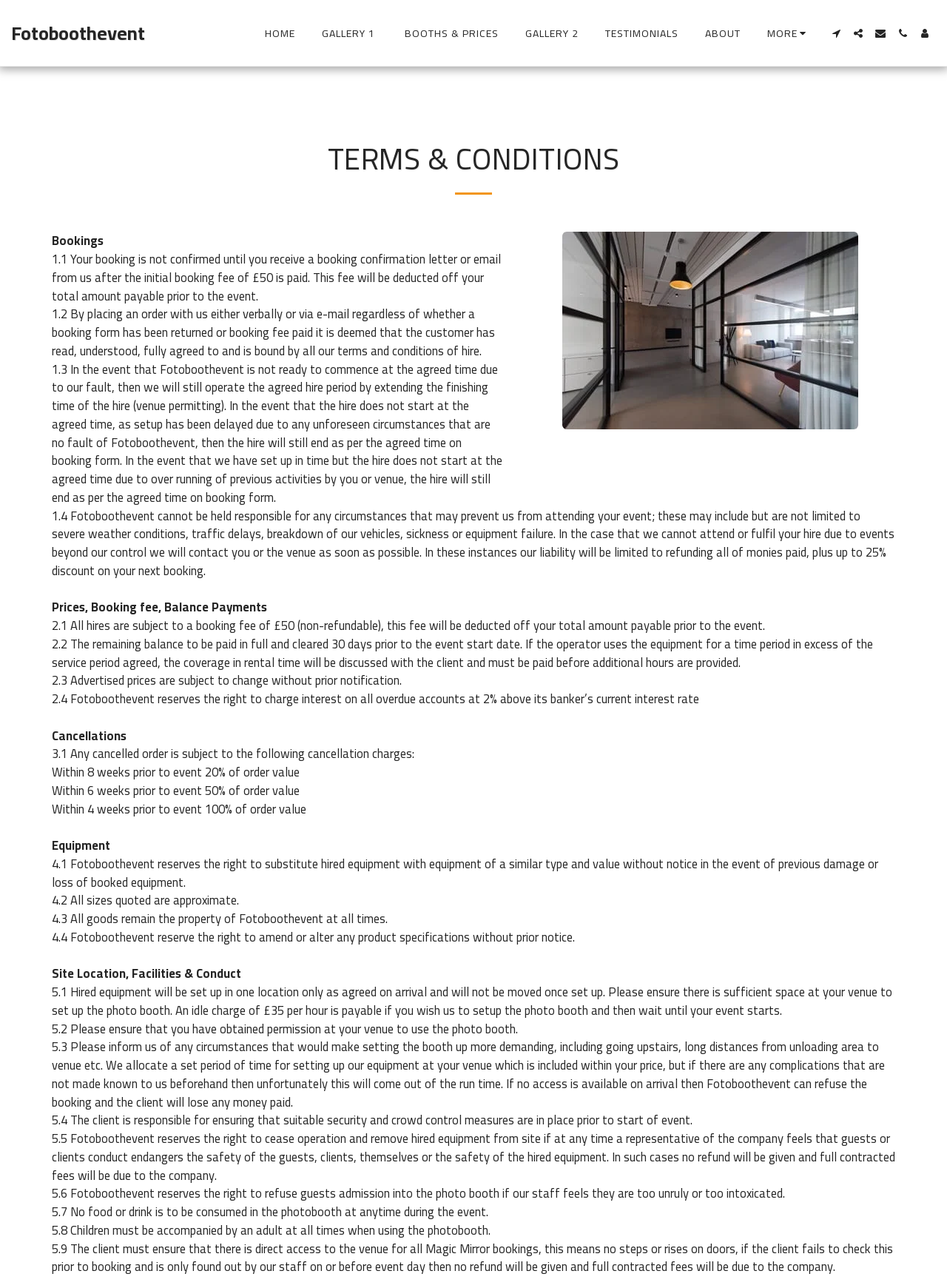Find the bounding box of the UI element described as: "title="Search"". The bounding box coordinates should be given as four float values between 0 and 1, i.e., [left, top, right, bottom].

None